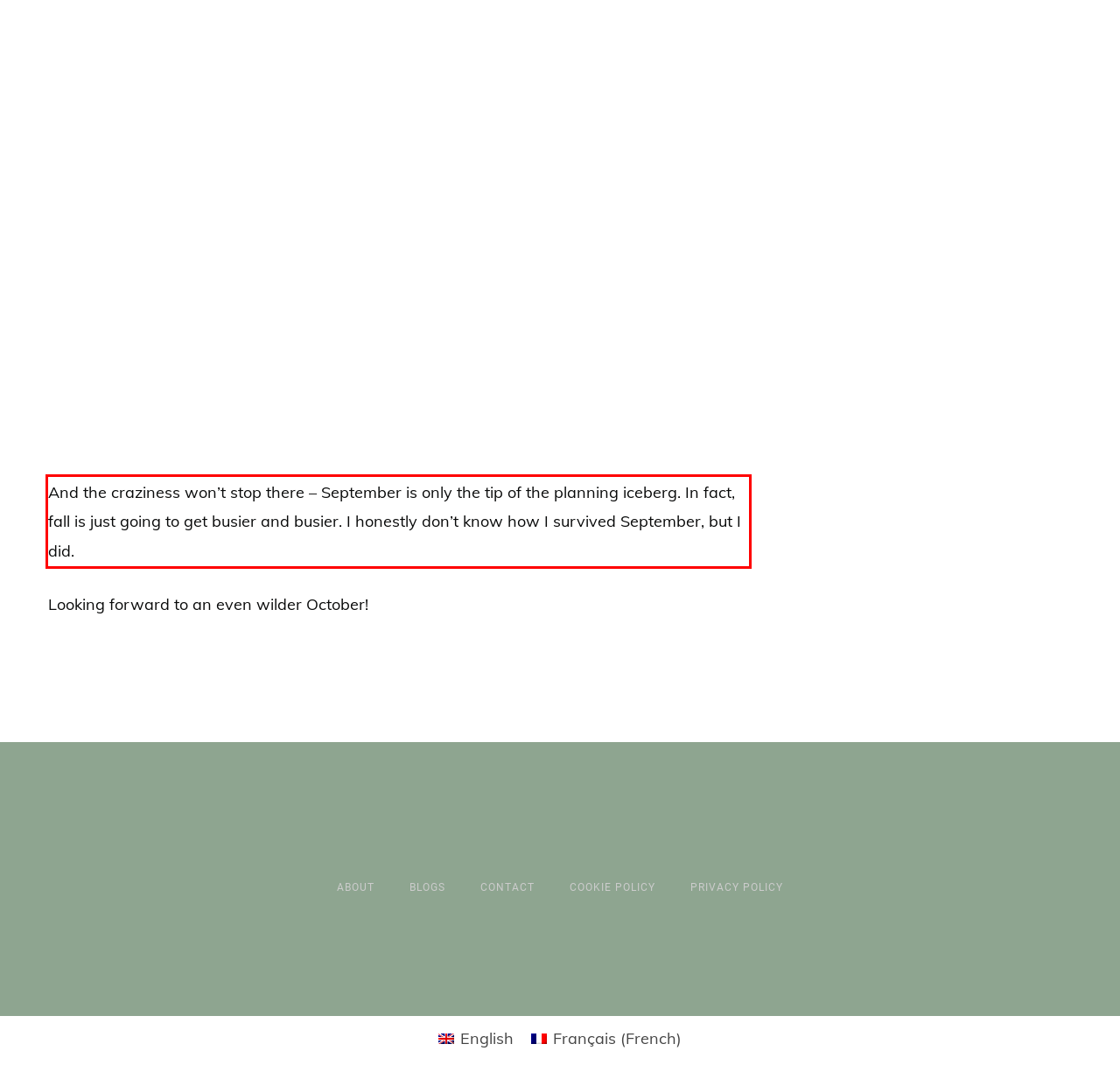Using the provided screenshot of a webpage, recognize and generate the text found within the red rectangle bounding box.

And the craziness won’t stop there – September is only the tip of the planning iceberg. In fact, fall is just going to get busier and busier. I honestly don’t know how I survived September, but I did.